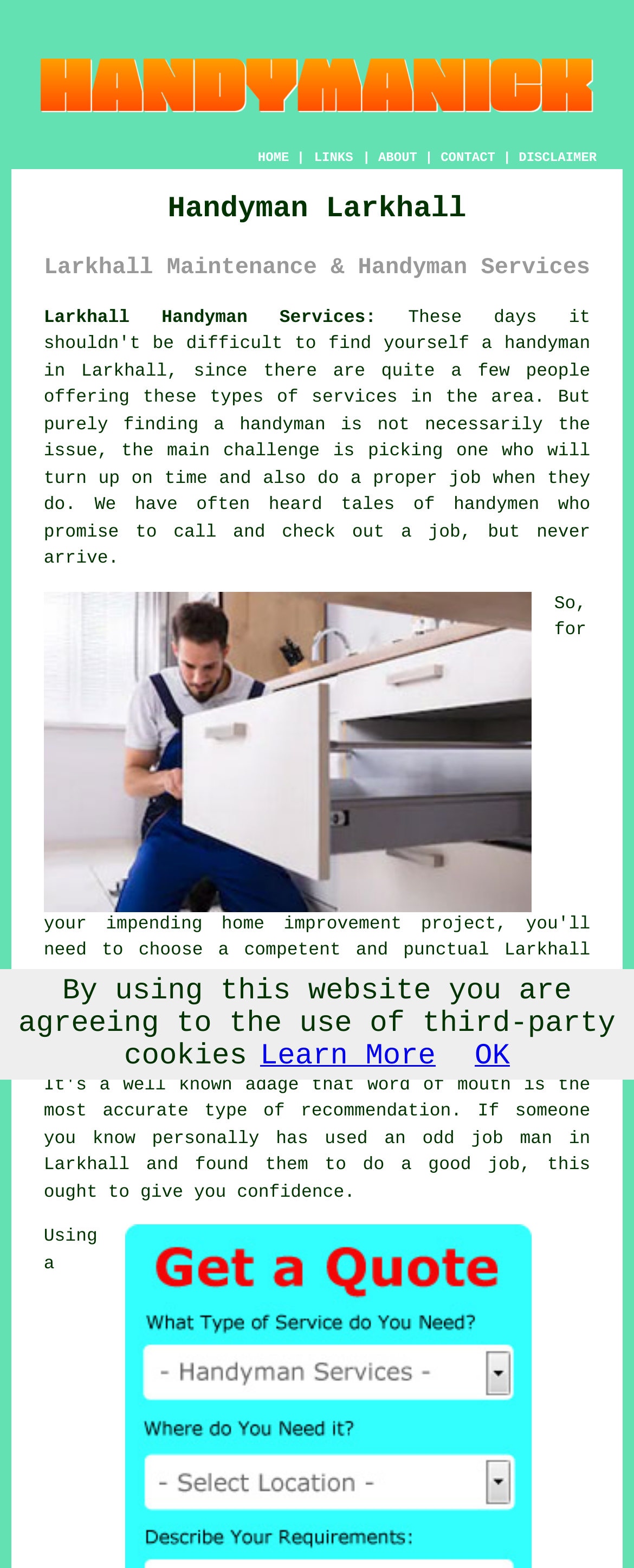Provide a short, one-word or phrase answer to the question below:
What is the main challenge in finding a handyman?

Picking one who will turn up on time and do a proper job